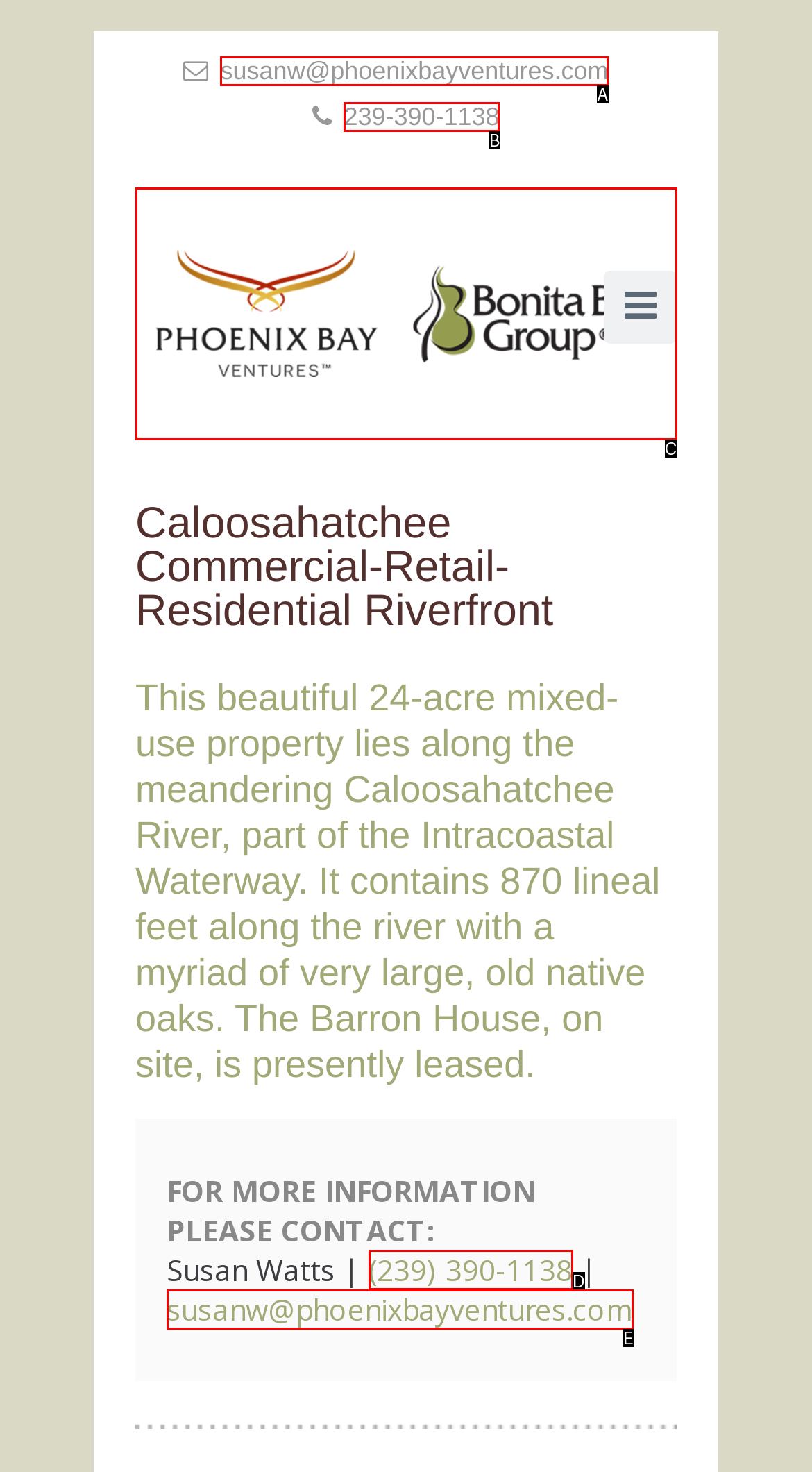From the given choices, determine which HTML element aligns with the description: (239) 390-1138 Respond with the letter of the appropriate option.

D